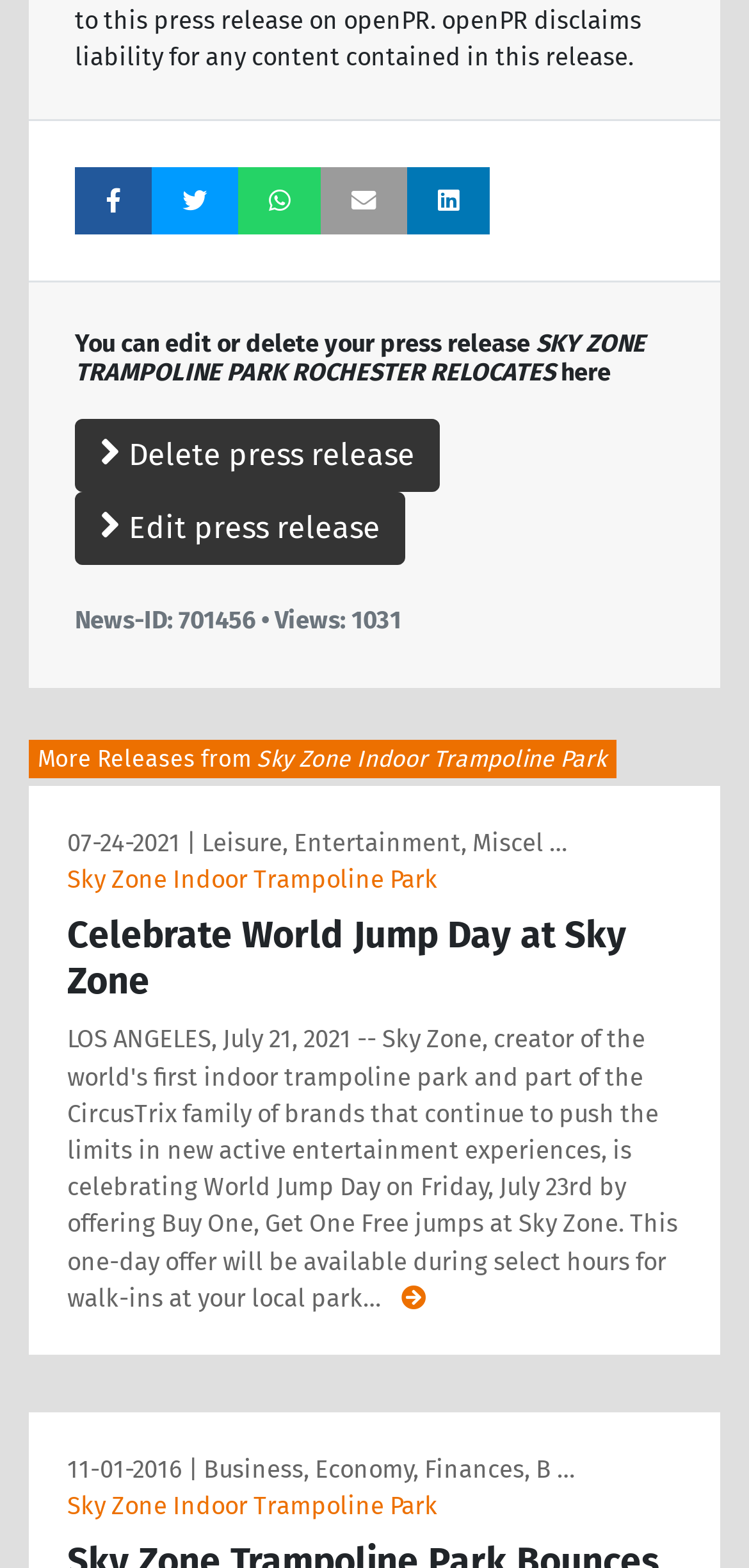How many press releases are shown?
Please provide a detailed and comprehensive answer to the question.

I counted the number of press releases shown on the webpage, which are 'Celebrate World Jump Day at Sky Zone' and another one without a title. Therefore, the answer is 2.